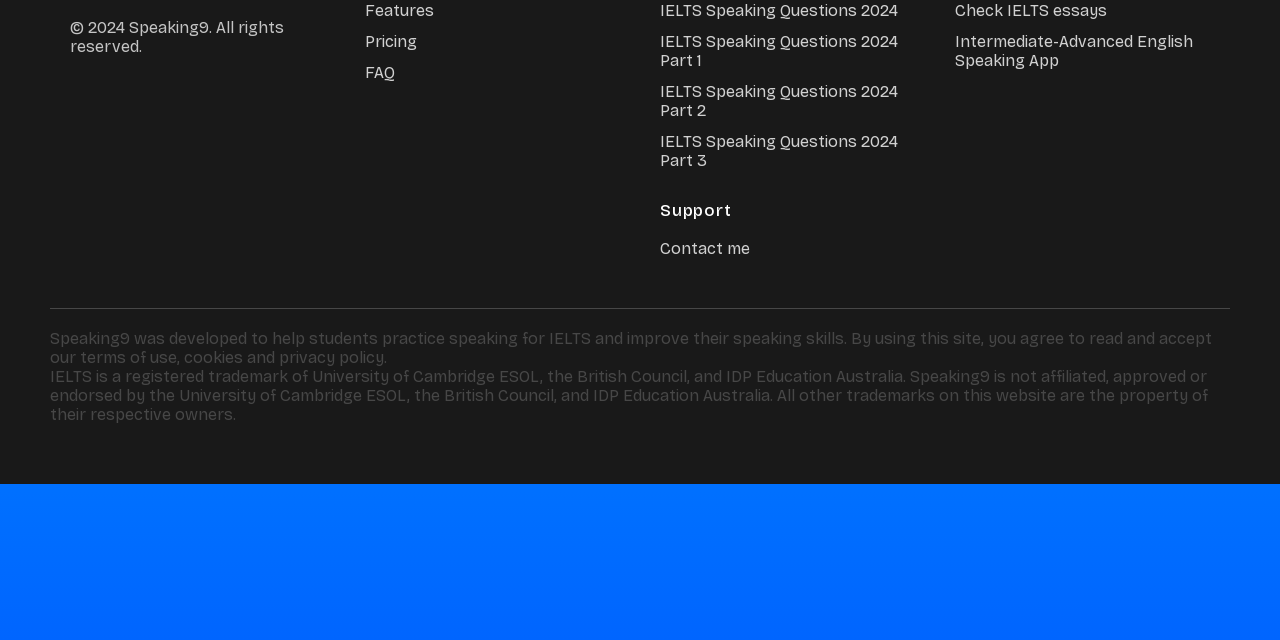Given the following UI element description: "Intermediate-Advanced English Speaking App", find the bounding box coordinates in the webpage screenshot.

[0.746, 0.047, 0.945, 0.125]